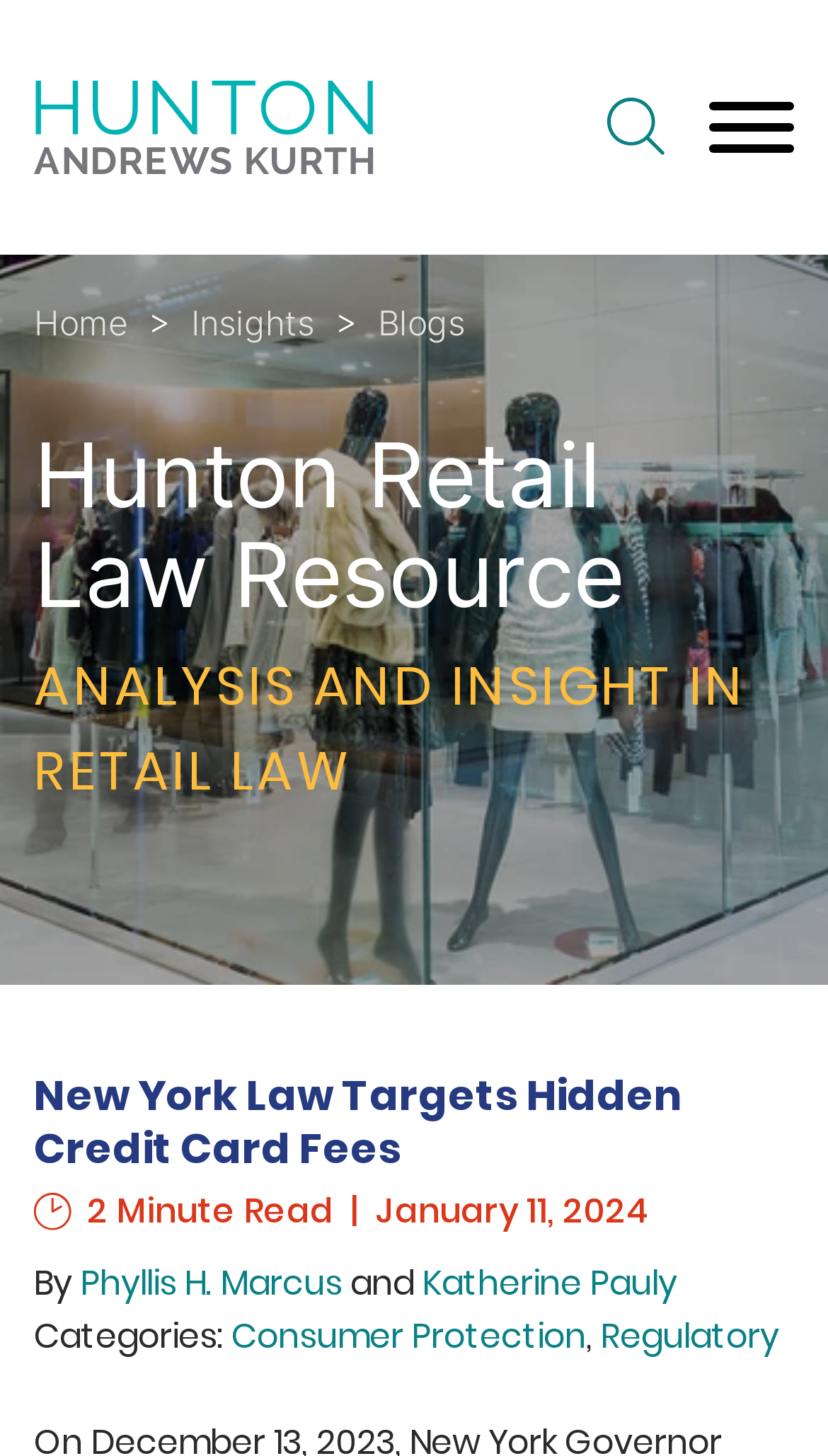Articulate a detailed summary of the webpage's content and design.

This webpage appears to be a law firm's article page, specifically discussing New York Law targeting hidden credit card fees. At the top left, there is a link to "Hunton Andrews Kurth LLP" accompanied by an image of the same name. Below this, there are links to "Main Content", "Main Menu", and "Search", with the search link accompanied by a search icon image. 

To the right of these links, there is a button labeled "Menu" that controls the main navigation. Above the main content area, there is a large image related to "Hunton Retail Law Resource". 

The main content area is headed by a title "Hunton Retail Law Resource" and a subheading "ANALYSIS AND INSIGHT IN RETAIL LAW". Below this, there are links to "Home", "Insights", and "Blogs", with a ">" symbol separating each link. 

The main article is titled "New York Law Targets Hidden Credit Card Fees" and is accompanied by a "2 Minute Read" label and a time icon image. The article's publication date, "January 11, 2024", is displayed below the title. The authors, "Phyllis H. Marcus" and "Katherine Pauly", are listed below the publication date. 

Finally, the article's categories, "Consumer Protection" and "Regulatory", are listed at the bottom of the page.